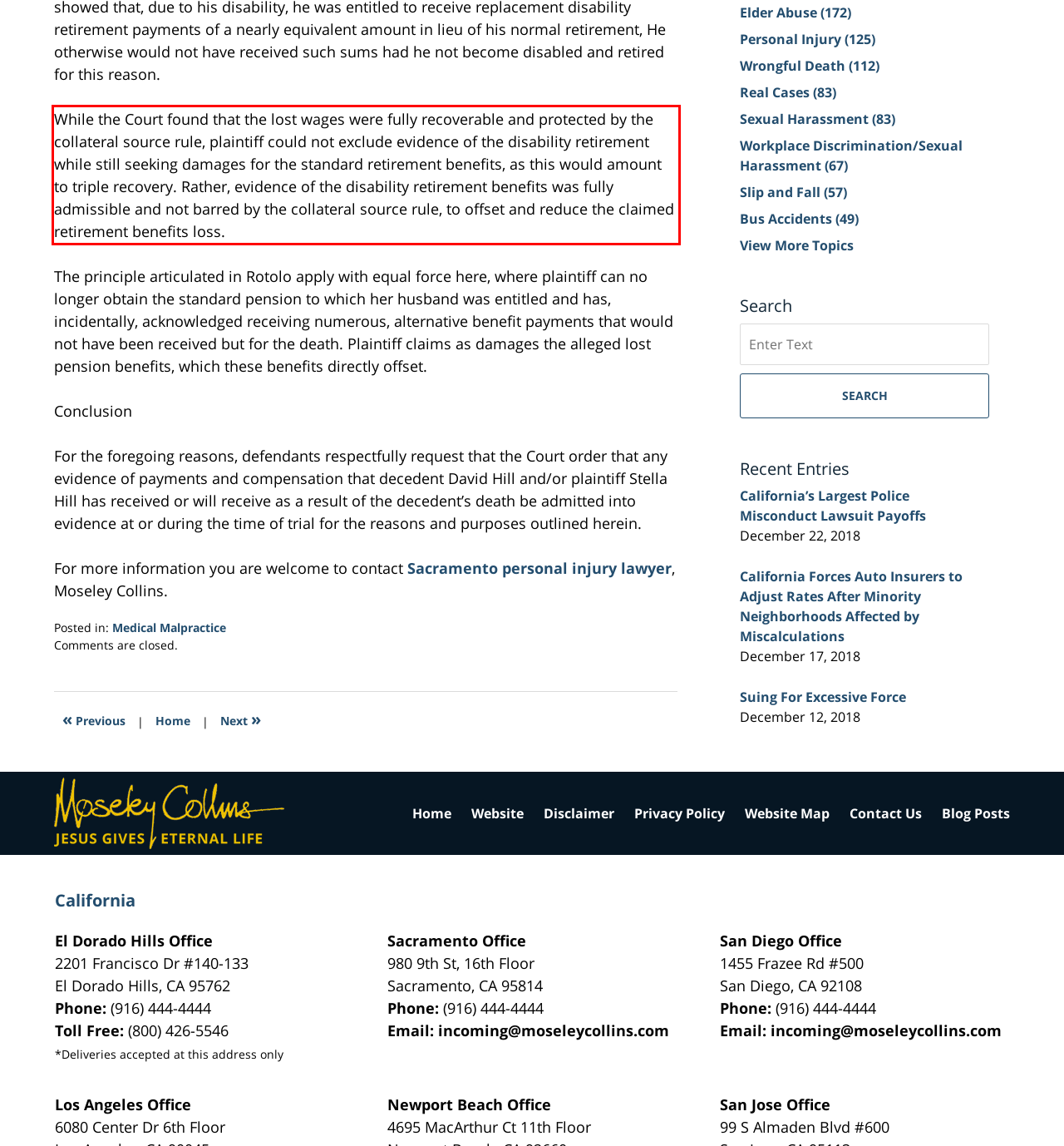You have a screenshot of a webpage where a UI element is enclosed in a red rectangle. Perform OCR to capture the text inside this red rectangle.

While the Court found that the lost wages were fully recoverable and protected by the collateral source rule, plaintiff could not exclude evidence of the disability retirement while still seeking damages for the standard retirement benefits, as this would amount to triple recovery. Rather, evidence of the disability retirement benefits was fully admissible and not barred by the collateral source rule, to offset and reduce the claimed retirement benefits loss.